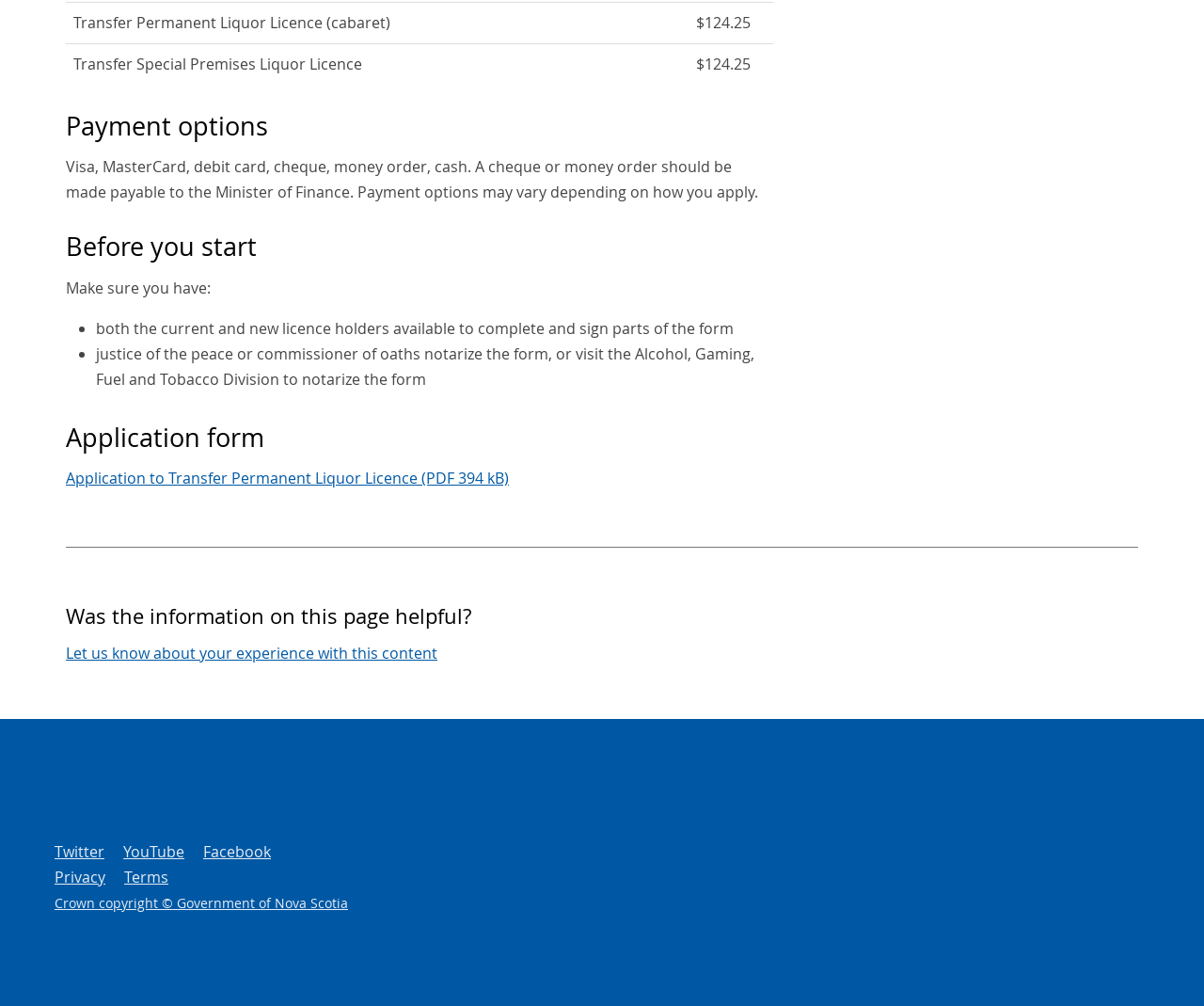Determine the bounding box coordinates of the section to be clicked to follow the instruction: "Visit the Twitter social media page". The coordinates should be given as four float numbers between 0 and 1, formatted as [left, top, right, bottom].

[0.045, 0.836, 0.087, 0.857]